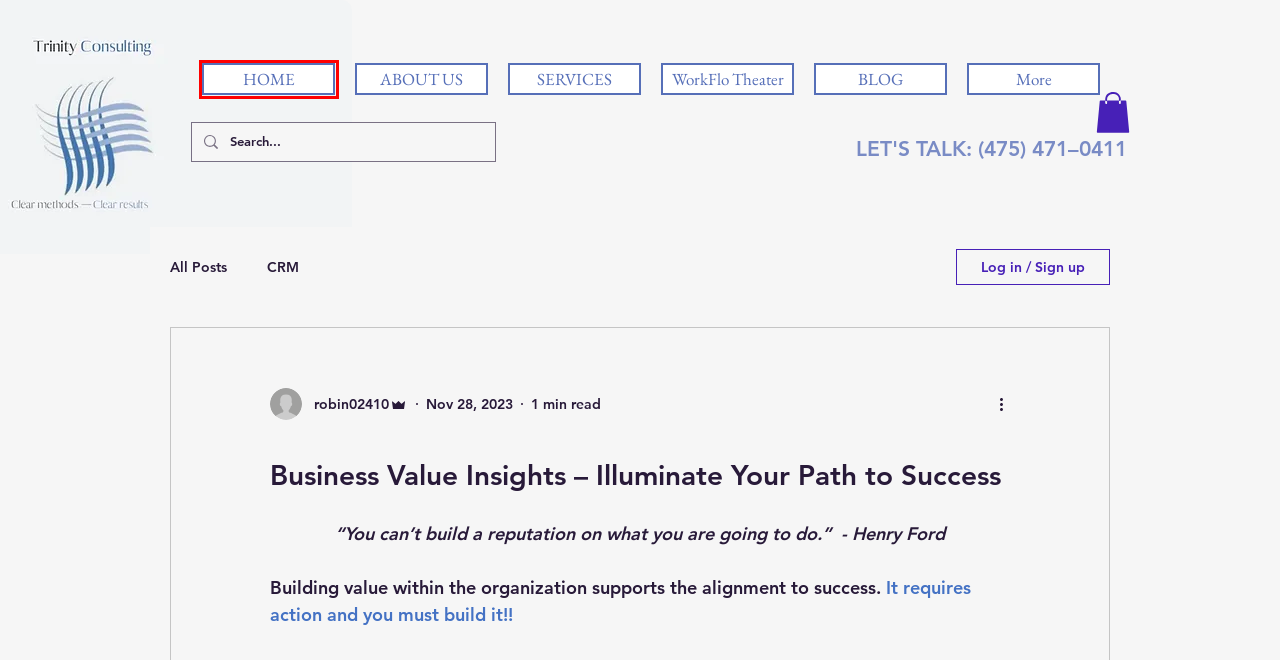Examine the screenshot of a webpage with a red bounding box around an element. Then, select the webpage description that best represents the new page after clicking the highlighted element. Here are the descriptions:
A. The Future of AI, ML and Cloud ERP
B. Trinity Consulting | consulting business management | Connecticut
C. CRM
D. How AI and Machine Learning with Cloud ERP is Transforming Workflow Processes
E. ABOUT US | My Site
F. BLOG | My Site
G. WorkFlo Theater | My Site
H. SERVICES | My Site

B